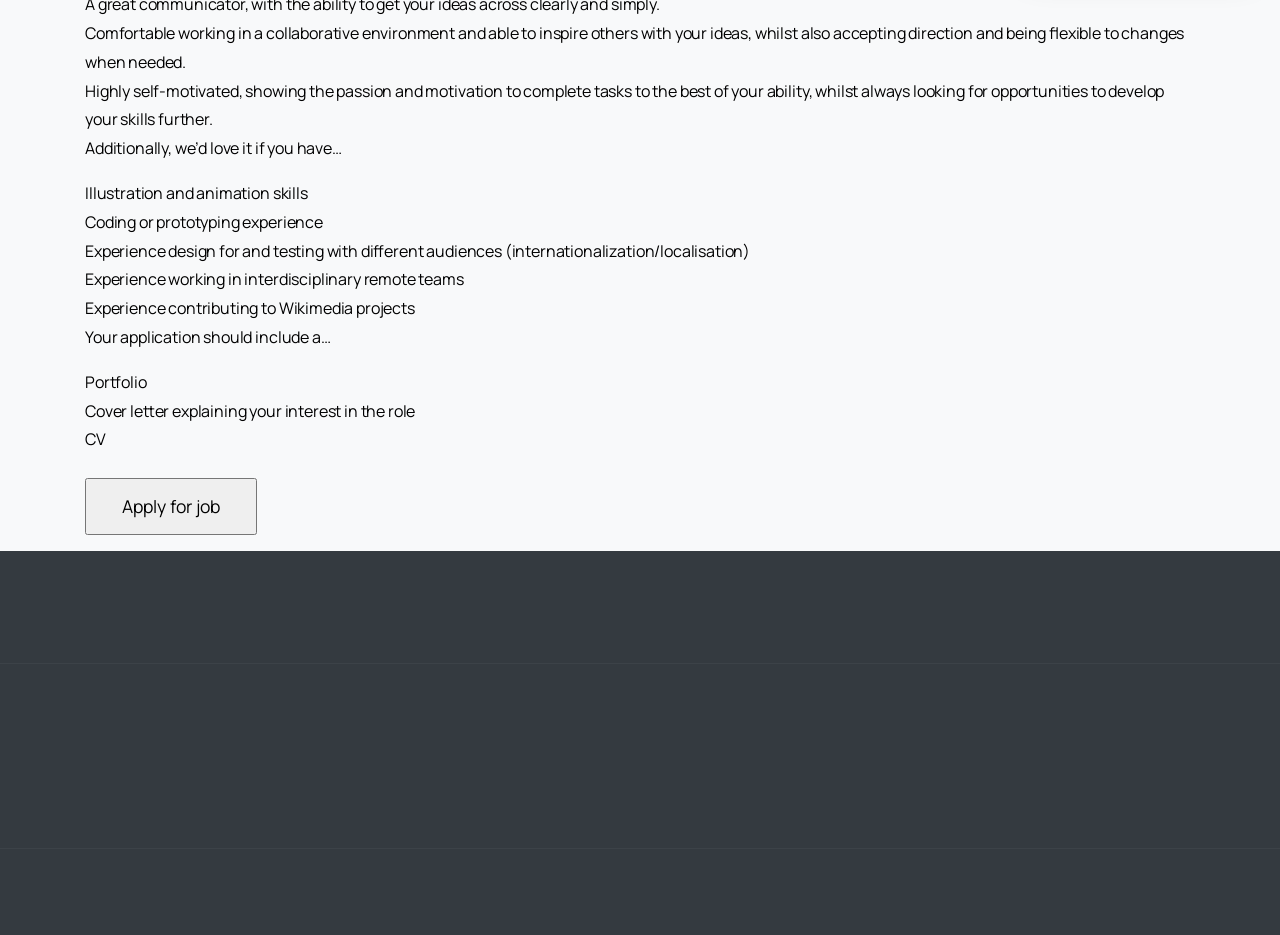Can you specify the bounding box coordinates of the area that needs to be clicked to fulfill the following instruction: "Buy Membership"?

[0.512, 0.675, 0.639, 0.705]